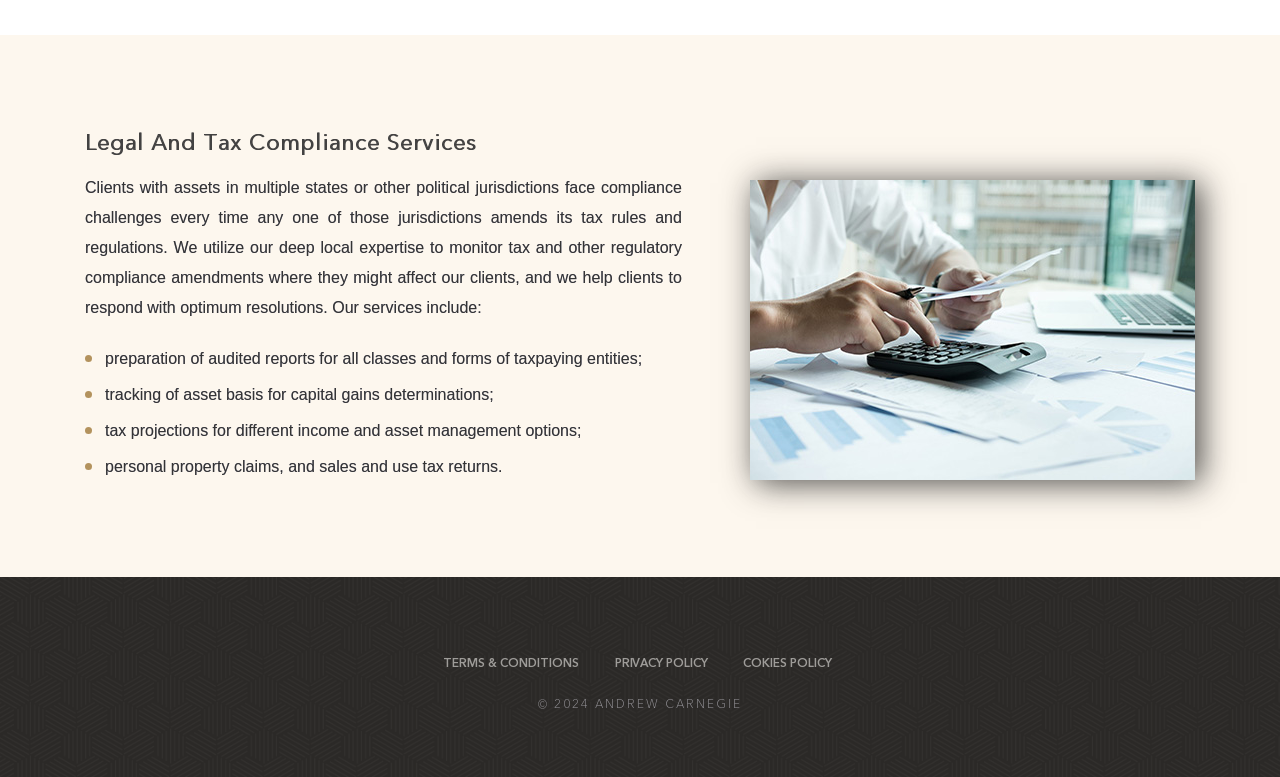Please look at the image and answer the question with a detailed explanation: What type of entities do they prepare audited reports for?

The webpage specifically mentions that the company prepares audited reports for all classes and forms of taxpaying entities, indicating that their services cater to a wide range of entities.